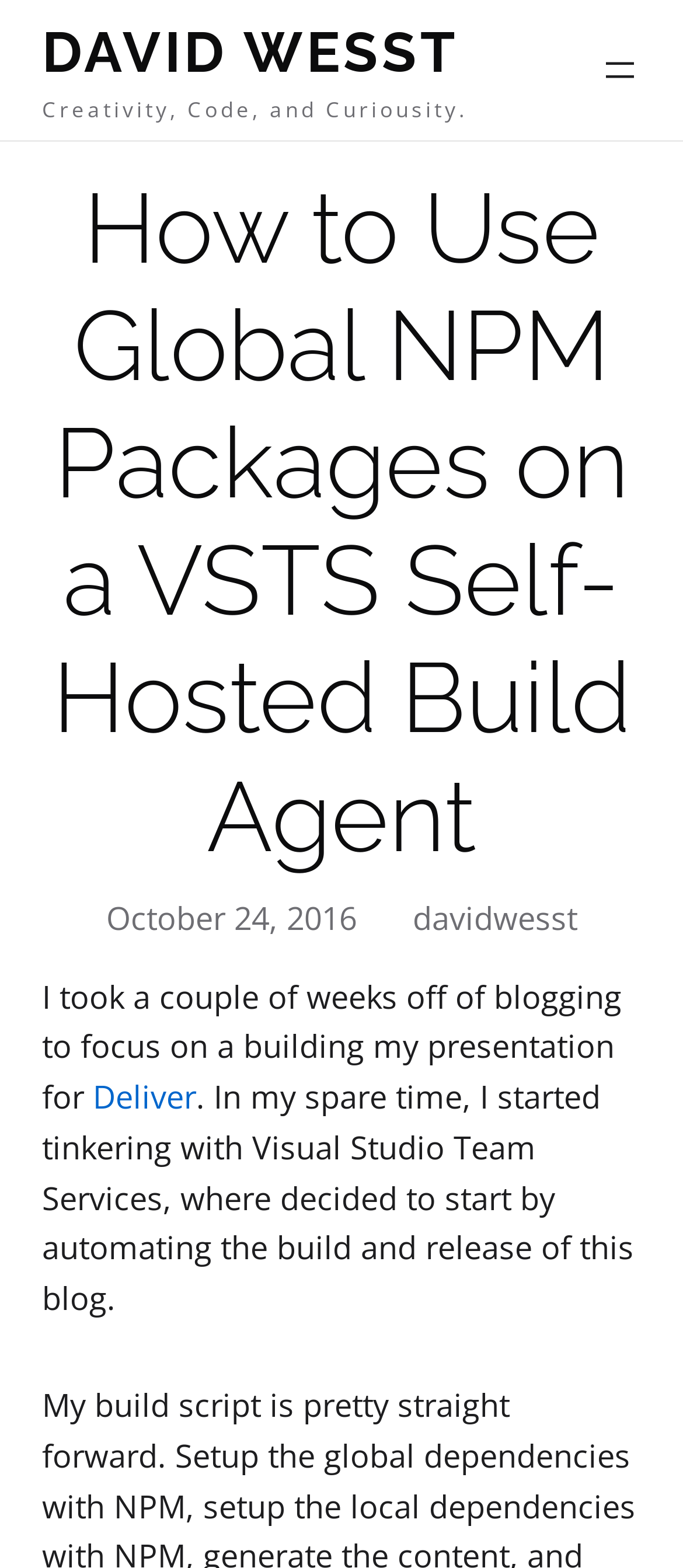What is the name of the event or conference?
Could you please answer the question thoroughly and with as much detail as possible?

The name of the event or conference is mentioned as a link 'Deliver', which is likely the presentation the blogger was building for.